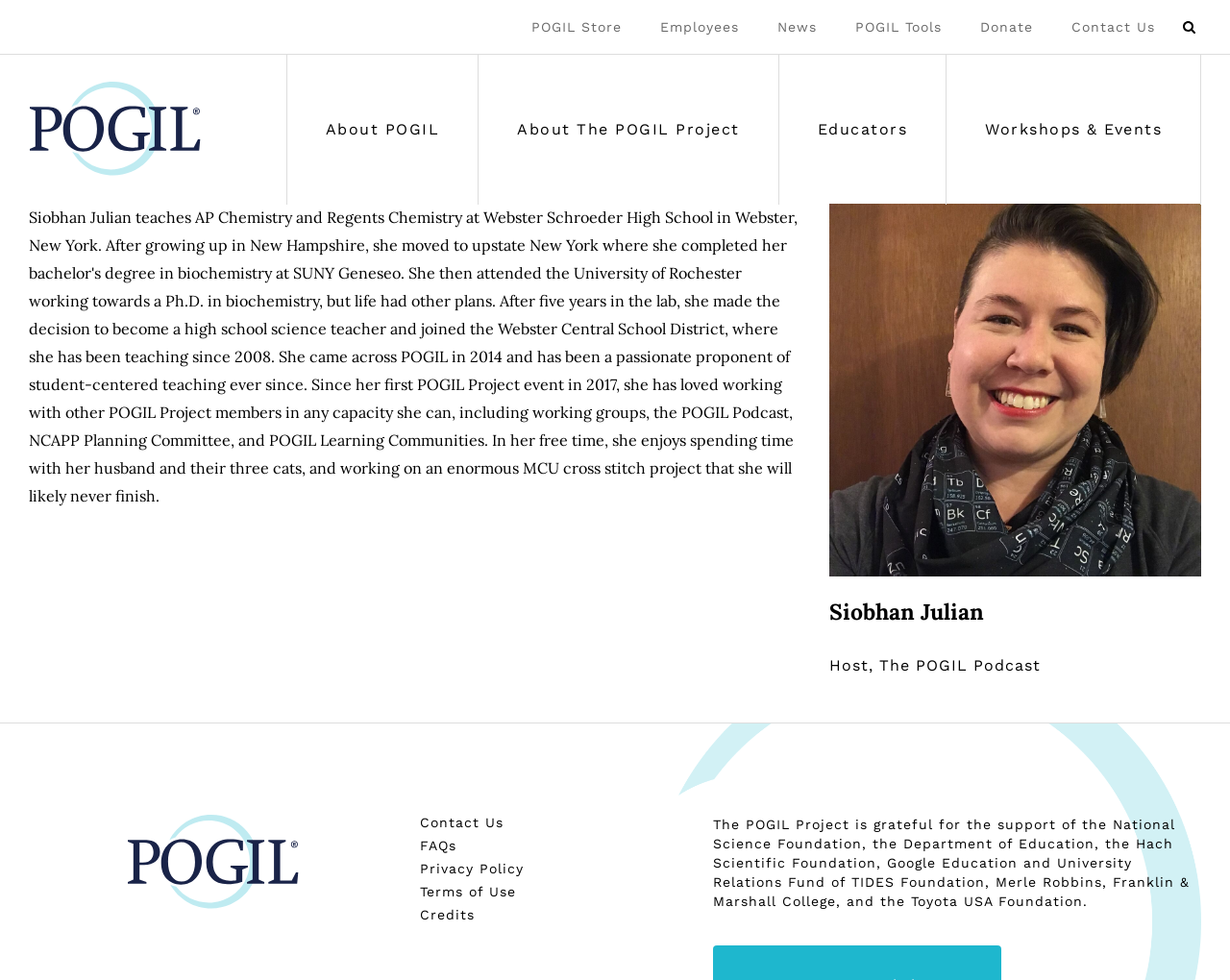Can you specify the bounding box coordinates for the region that should be clicked to fulfill this instruction: "Contact Us".

[0.855, 0.0, 0.955, 0.055]